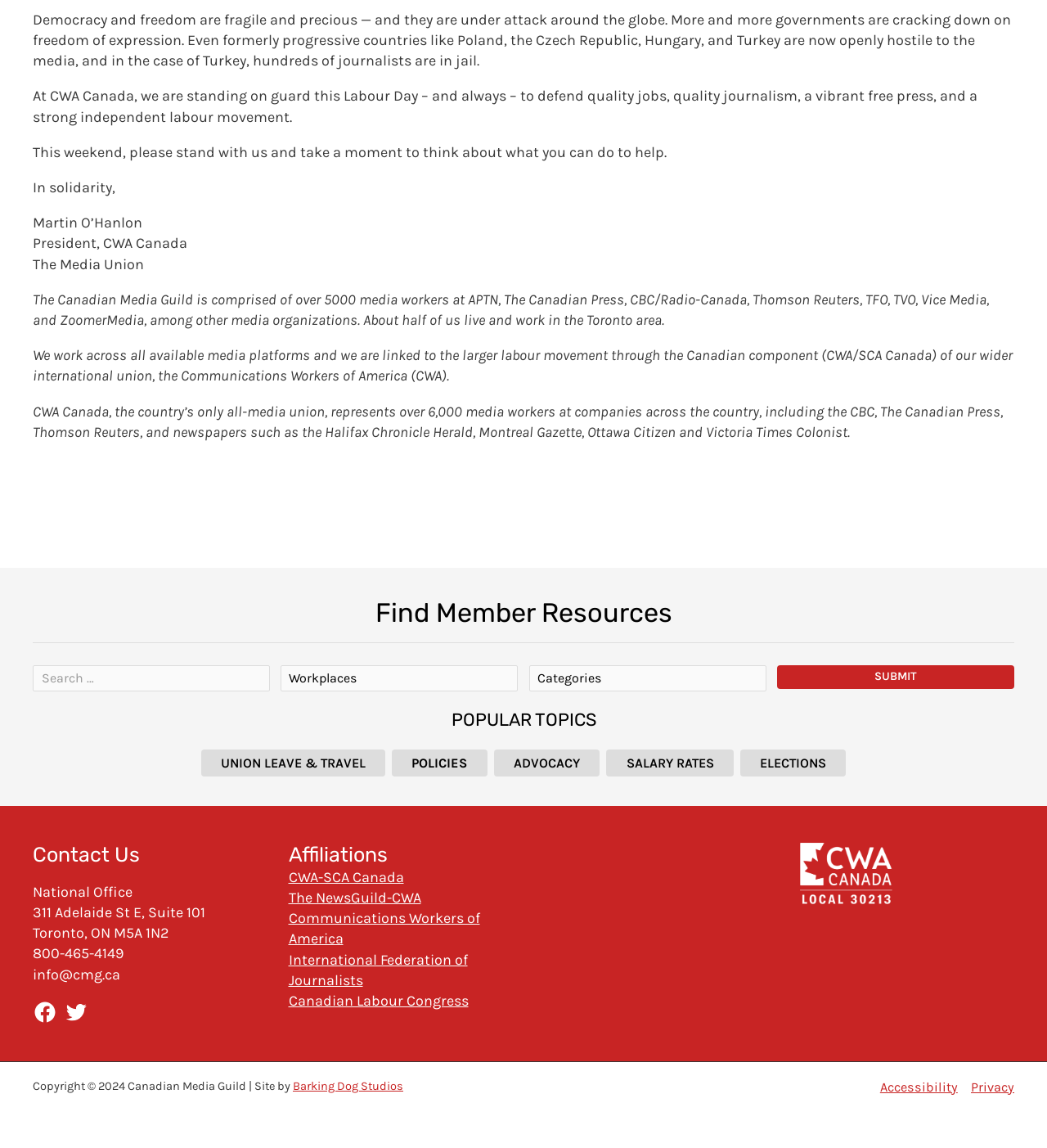Extract the bounding box coordinates for the UI element described as: "The NewsGuild-CWA".

[0.275, 0.774, 0.402, 0.79]